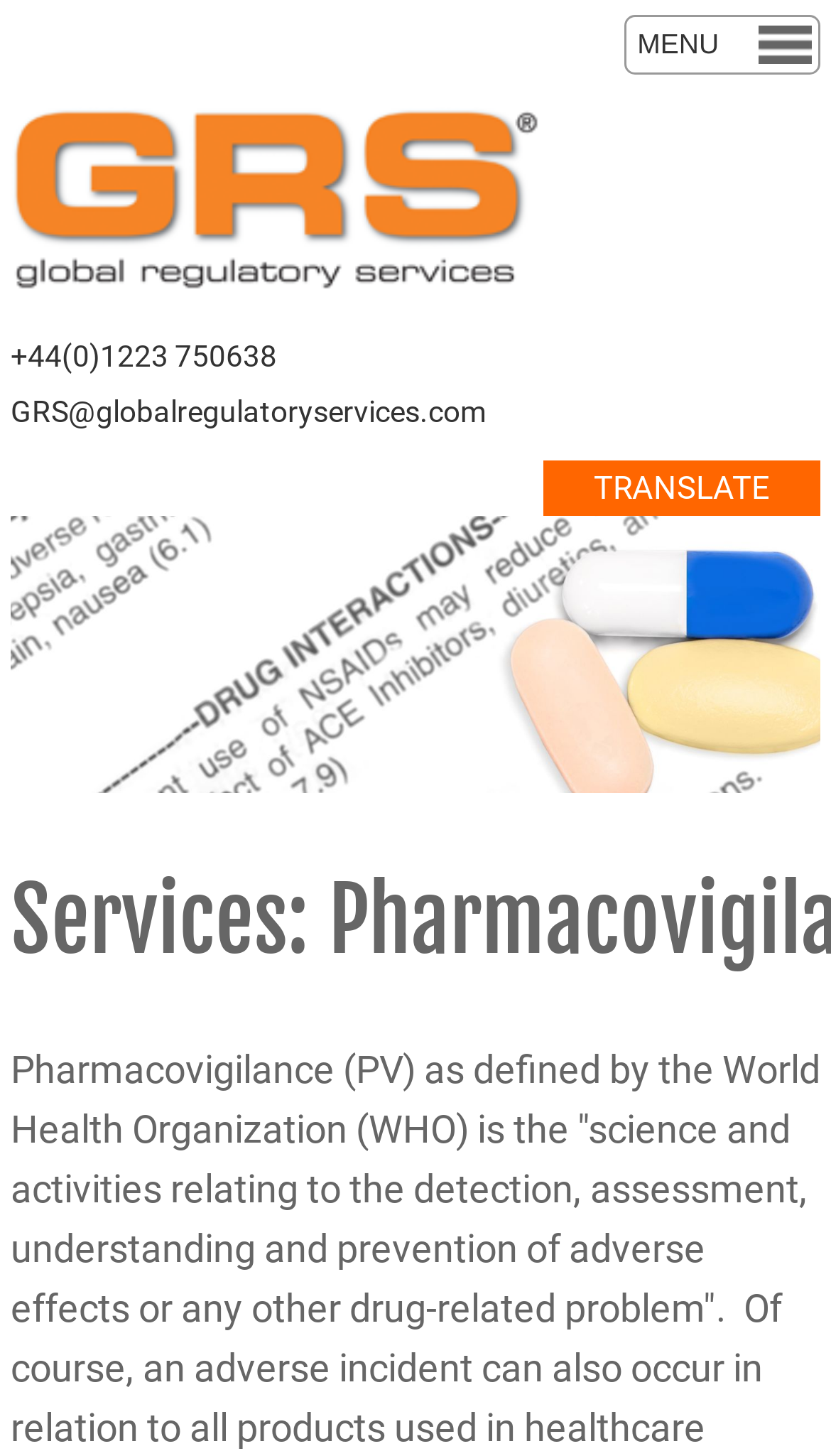Please provide the bounding box coordinate of the region that matches the element description: +44(0)1223 750638. Coordinates should be in the format (top-left x, top-left y, bottom-right x, bottom-right y) and all values should be between 0 and 1.

[0.013, 0.227, 0.333, 0.262]